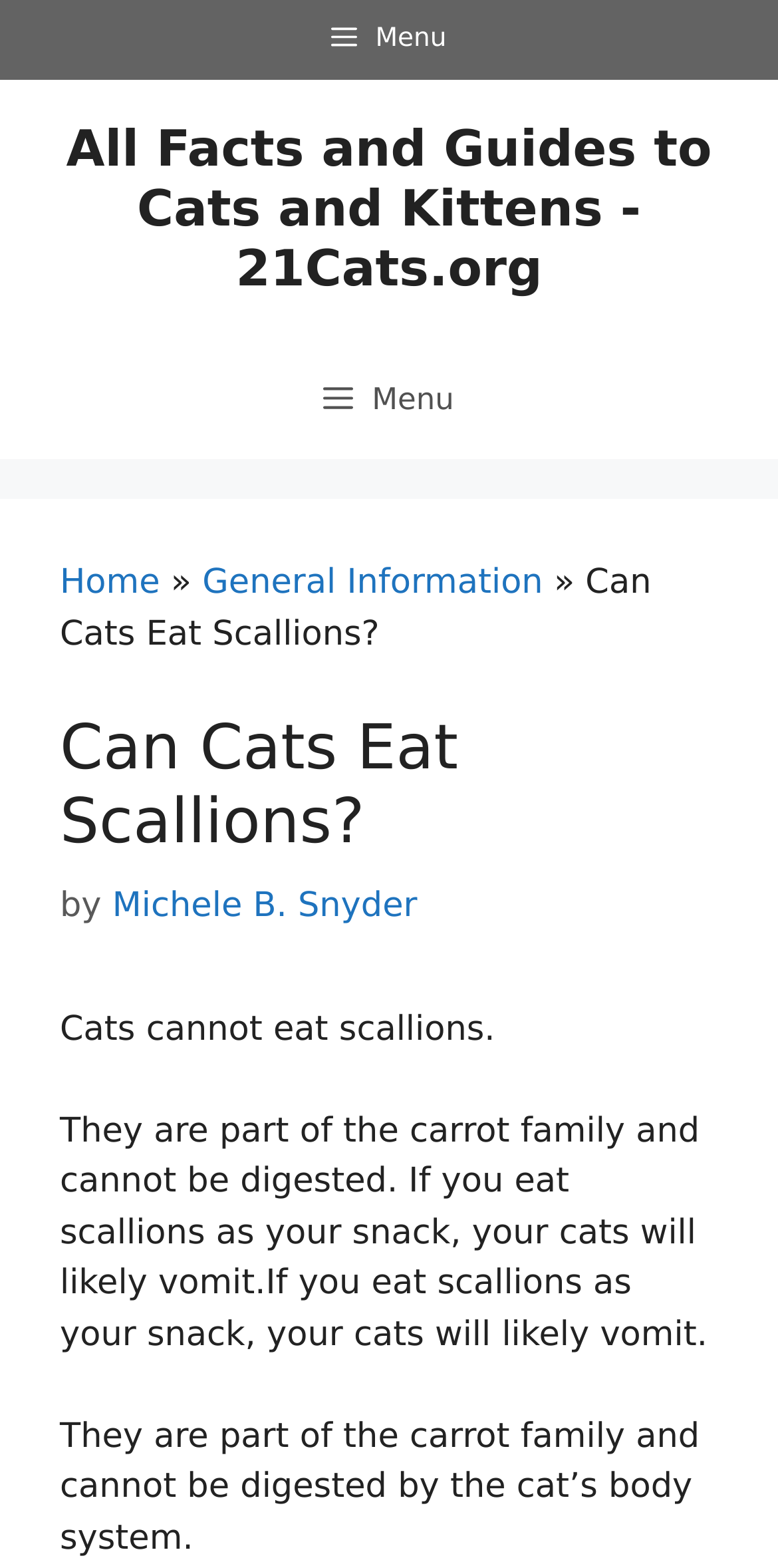Please determine the heading text of this webpage.

Can Cats Eat Scallions?